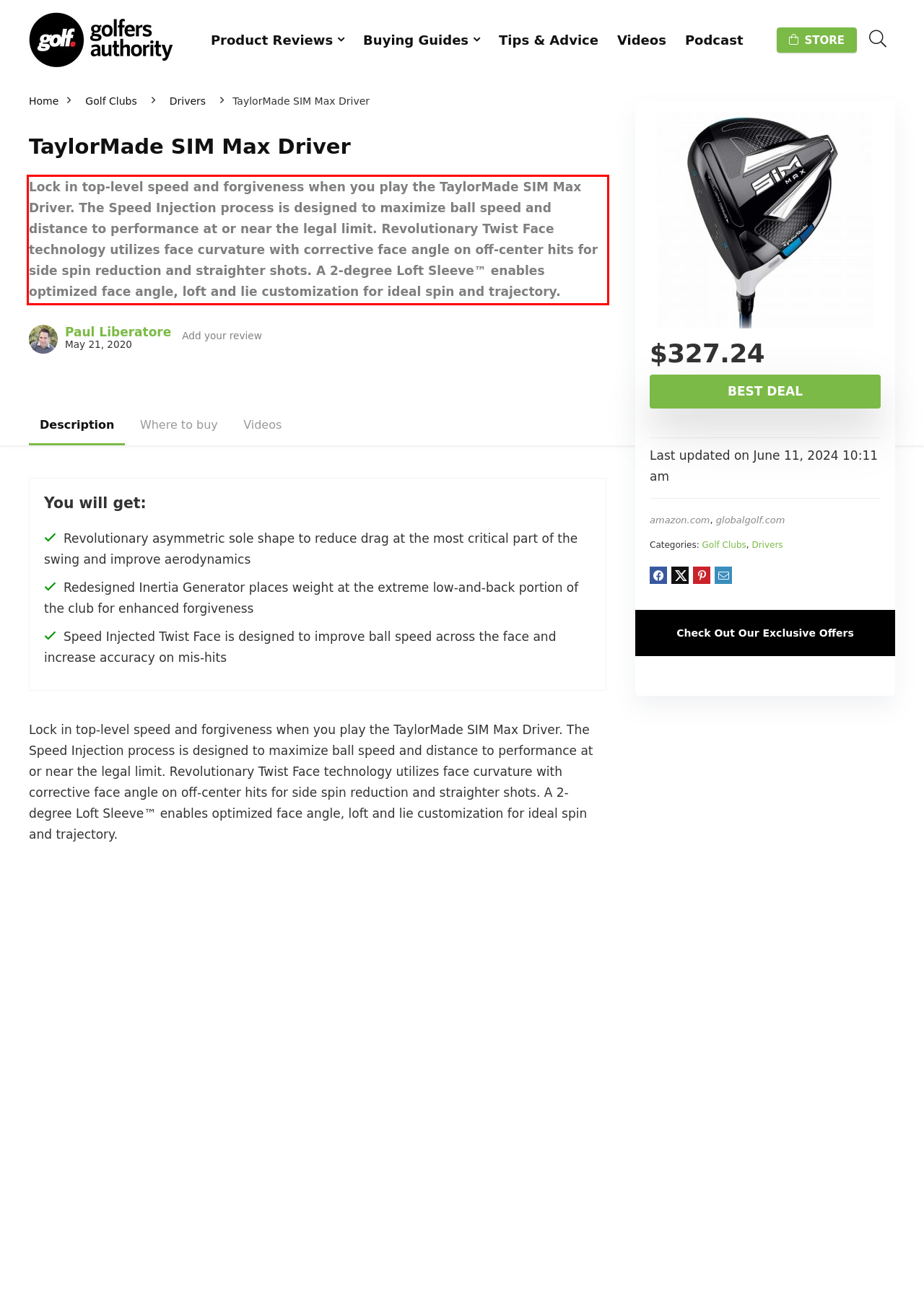You are provided with a webpage screenshot that includes a red rectangle bounding box. Extract the text content from within the bounding box using OCR.

Lock in top-level speed and forgiveness when you play the TaylorMade SIM Max Driver. The Speed Injection process is designed to maximize ball speed and distance to performance at or near the legal limit. Revolutionary Twist Face technology utilizes face curvature with corrective face angle on off-center hits for side spin reduction and straighter shots. A 2-degree Loft Sleeve™ enables optimized face angle, loft and lie customization for ideal spin and trajectory.